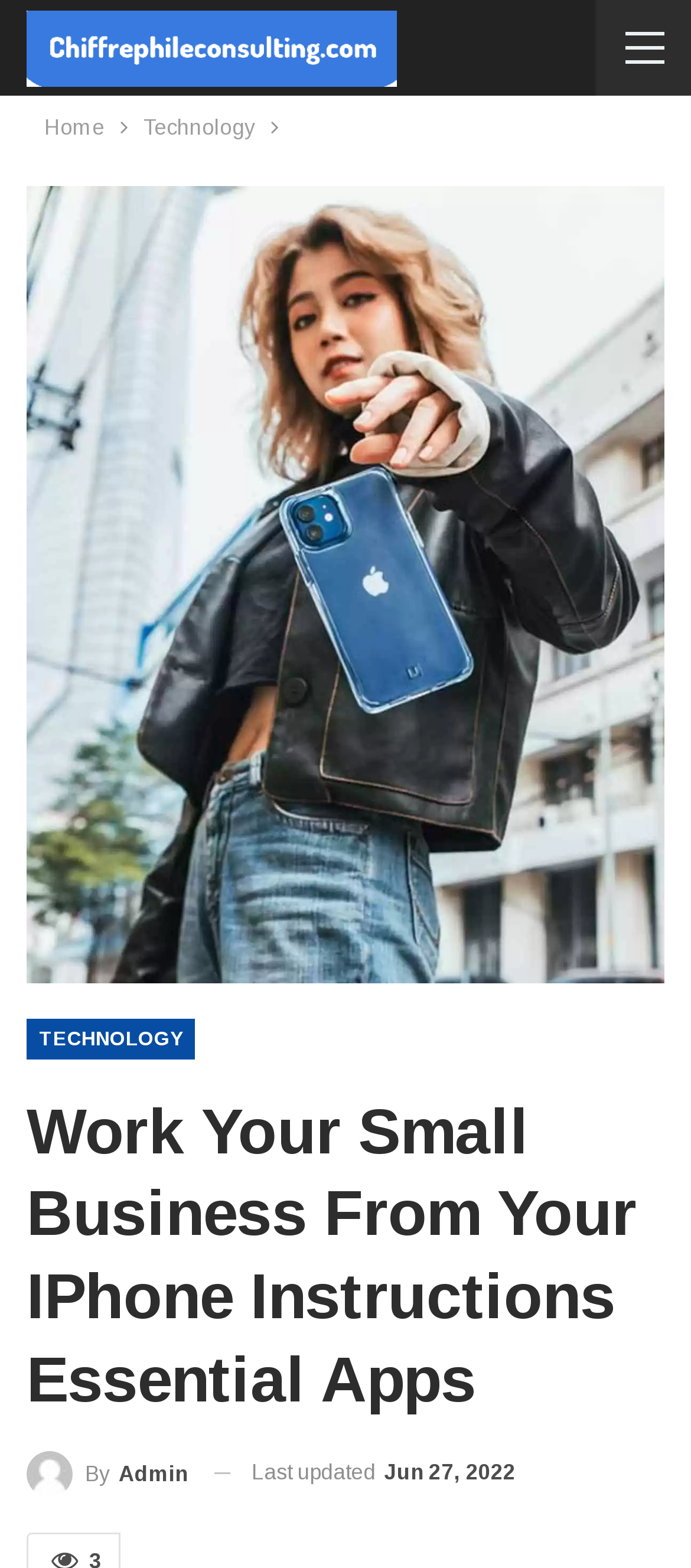Extract the bounding box coordinates of the UI element described: "alt="unlock iphone free"". Provide the coordinates in the format [left, top, right, bottom] with values ranging from 0 to 1.

[0.038, 0.363, 0.962, 0.38]